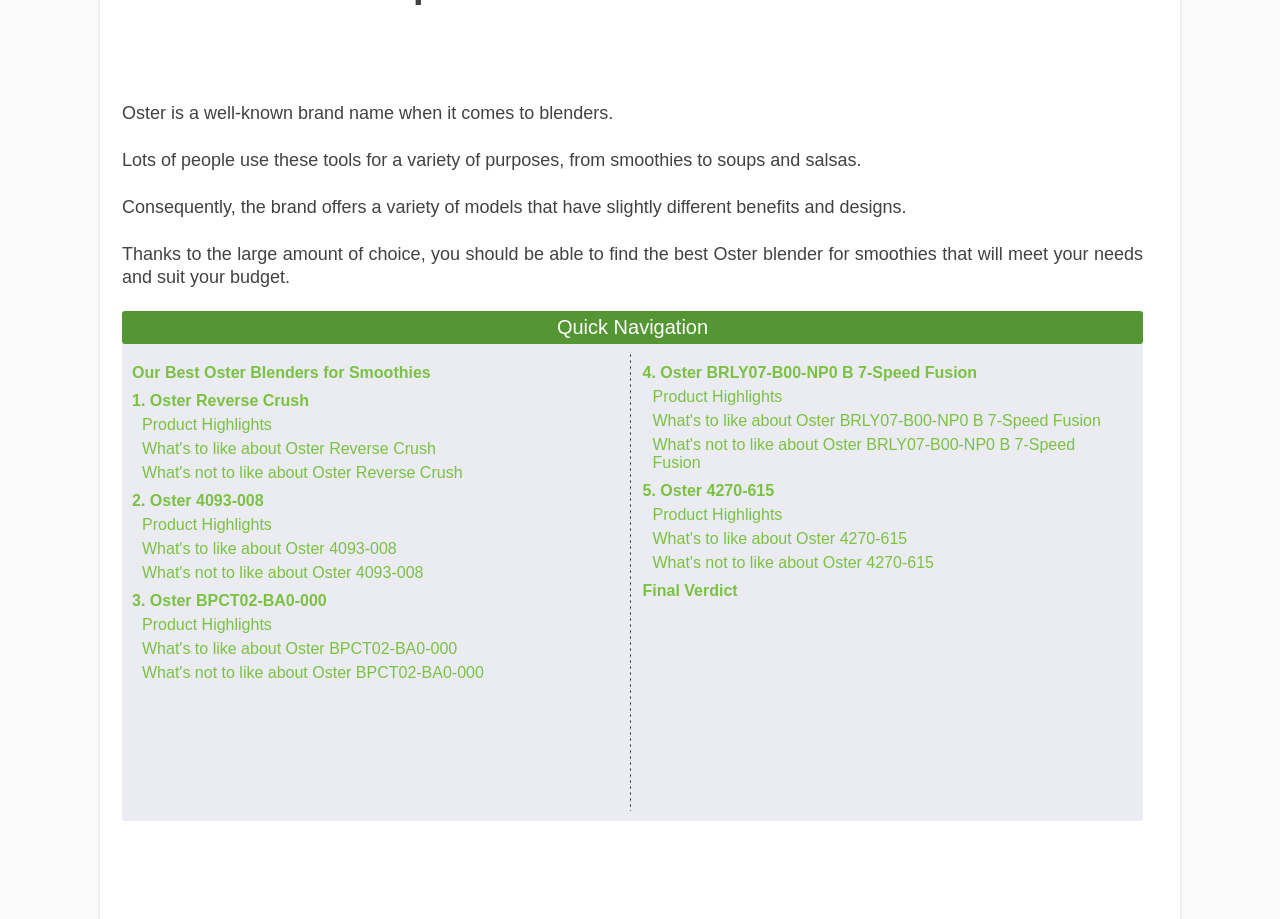What is the brand name of blenders mentioned?
Using the image, provide a concise answer in one word or a short phrase.

Oster